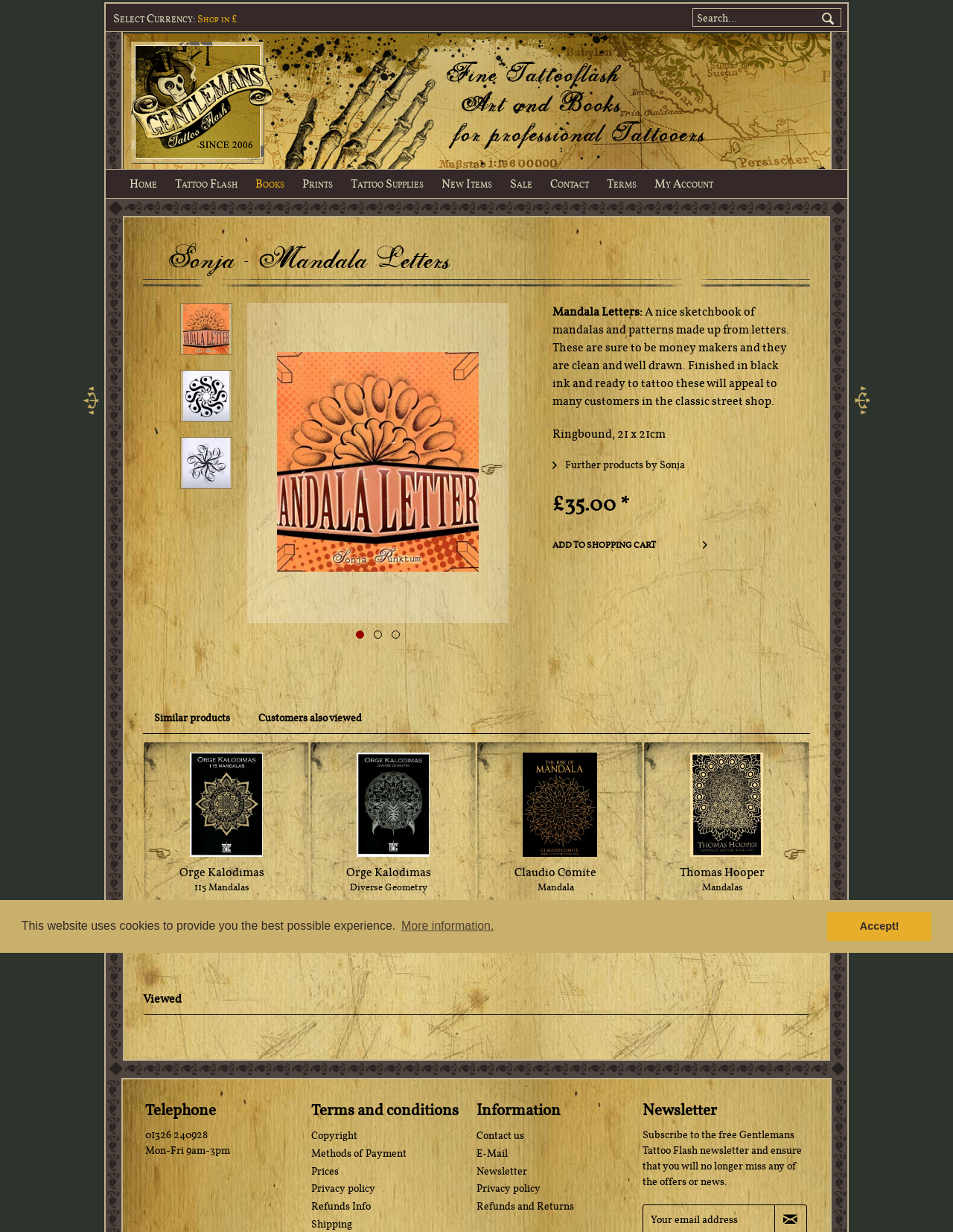Determine the primary headline of the webpage.

Sonja - Mandala Letters